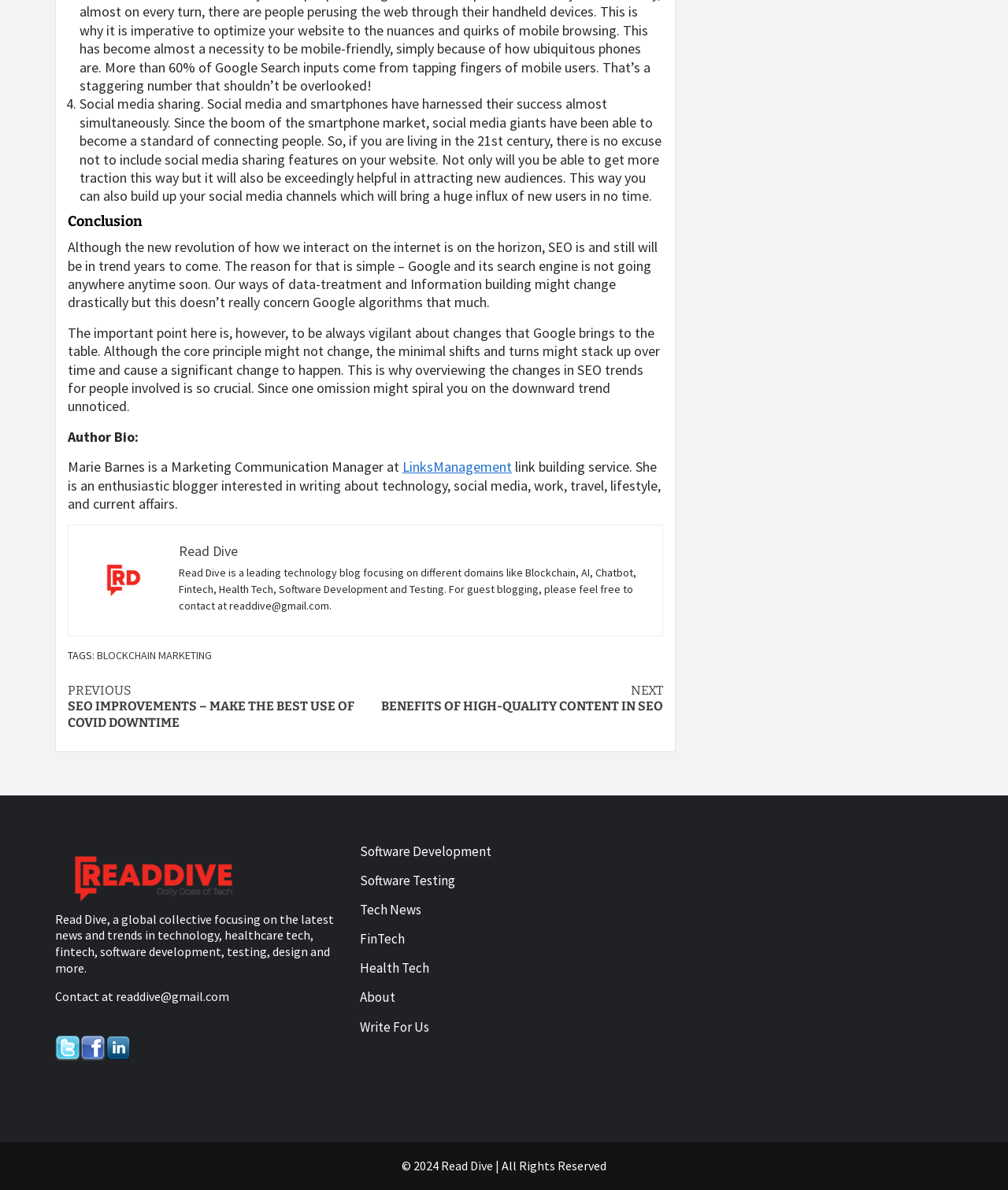What is the name of the link building service mentioned?
Carefully analyze the image and provide a detailed answer to the question.

The name of the link building service mentioned can be determined by reading the author bio section, which states 'Marie Barnes is a Marketing Communication Manager at LinksManagement'.